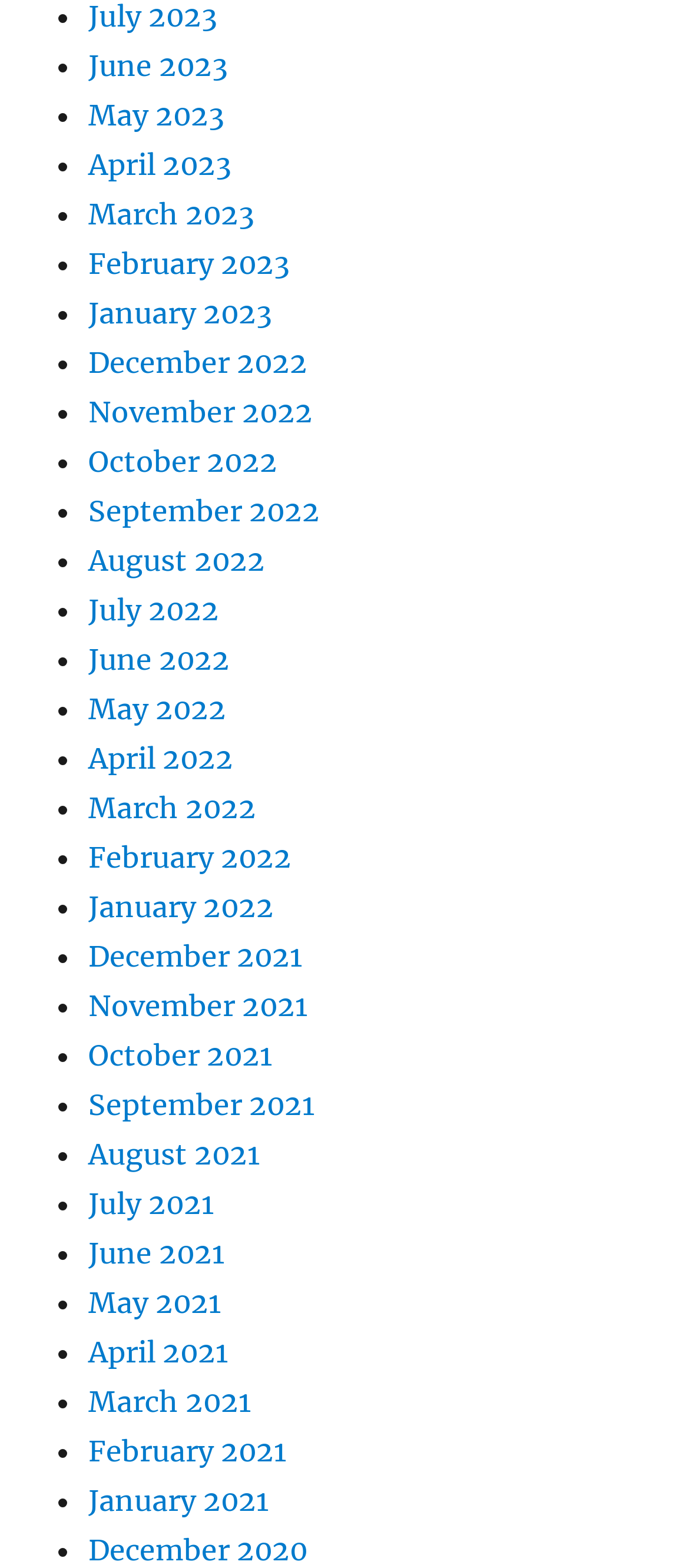Pinpoint the bounding box coordinates of the element to be clicked to execute the instruction: "View January 2021".

[0.128, 0.946, 0.39, 0.968]